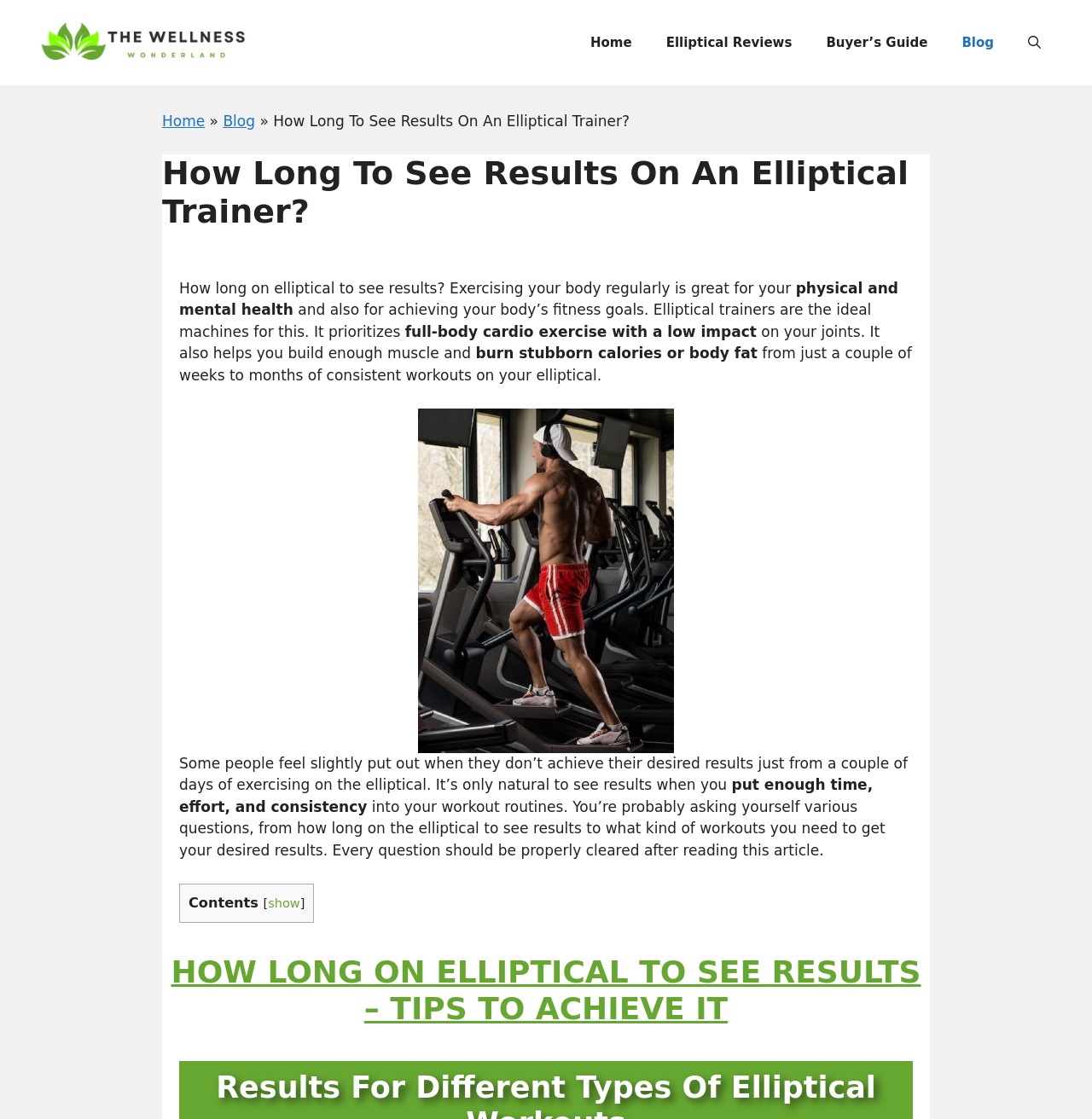Please find the bounding box coordinates of the element's region to be clicked to carry out this instruction: "Read the article 'How Long To See Results On An Elliptical Trainer?'".

[0.148, 0.138, 0.852, 0.207]